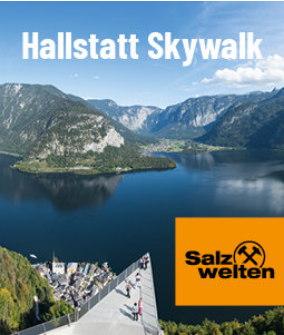Summarize the image with a detailed caption.

The image captures the breathtaking view from the Hallstatt Skywalk, a stunning vantage point that offers panoramic perspectives over the serene Hallstatt Lake and the surrounding mountainous landscape. The skywalk is prominently displayed in the foreground, inviting visitors to experience its dramatic height. The backdrop features the picturesque town of Hallstatt, nestled along the lakeshore with its charming architecture, and surrounded by lush green mountains, creating a perfect blend of nature and history. The "Salzwelten" logo is visible in the lower right corner, indicating the association with the salt mines and the rich cultural heritage of the area. This scenic spot is ideal for adventurers and families alike, offering a unique opportunity to connect with the natural beauty of the UNESCO World Heritage Region of Hallstatt Dachstein Salzkammergut.